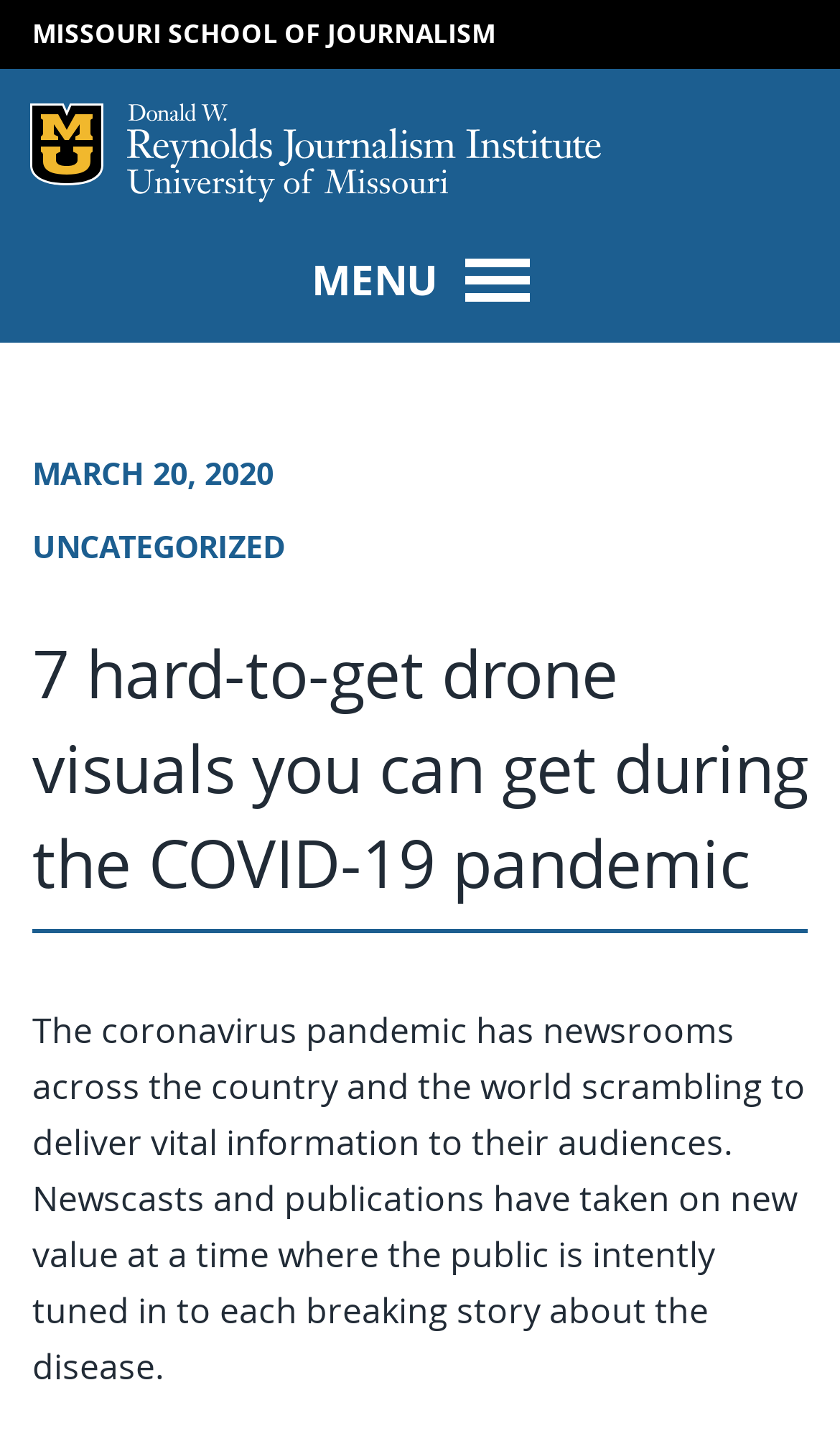Using the format (top-left x, top-left y, bottom-right x, bottom-right y), provide the bounding box coordinates for the described UI element. All values should be floating point numbers between 0 and 1: University of Missouri

[0.151, 0.117, 0.533, 0.143]